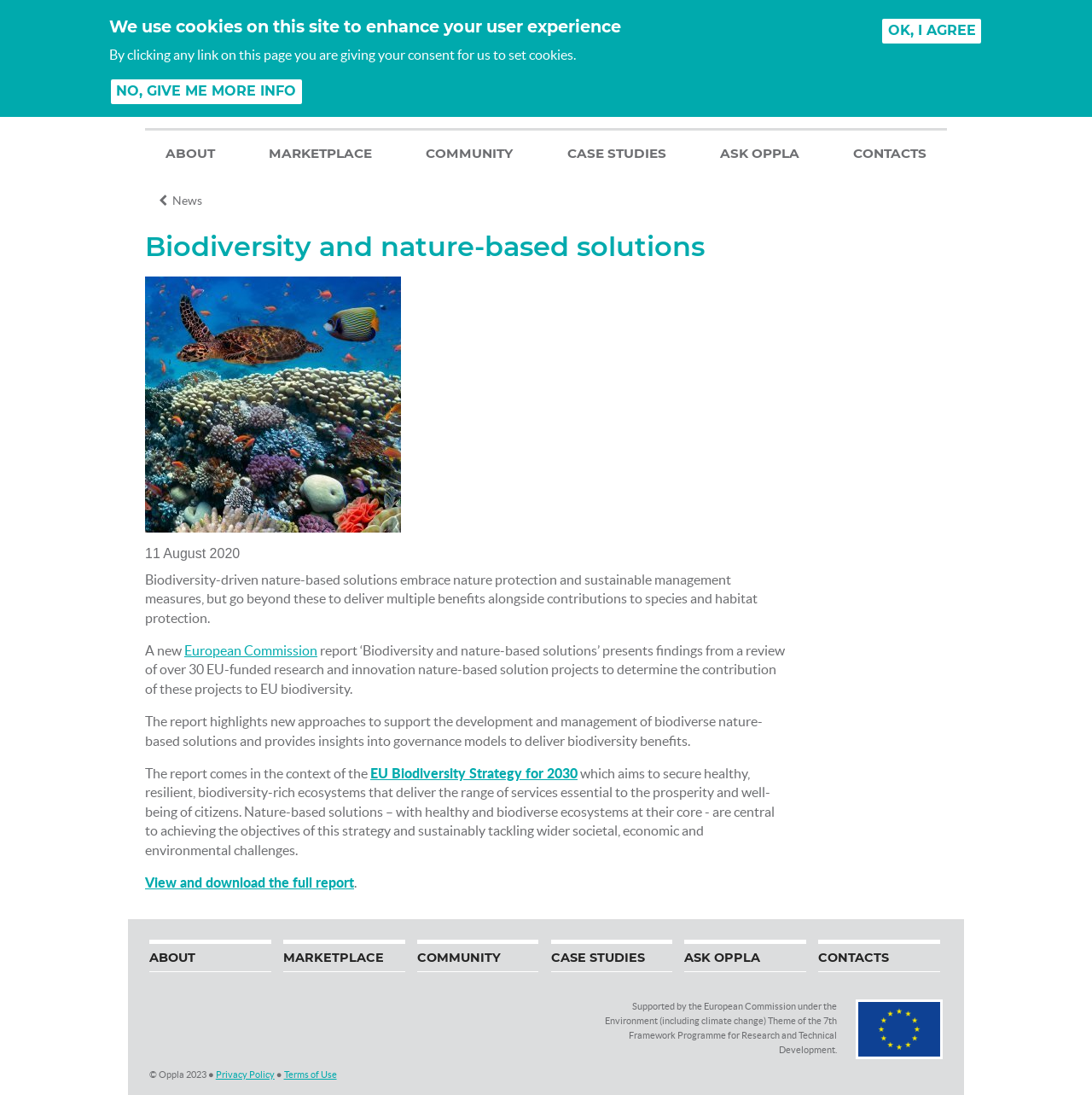Locate and extract the text of the main heading on the webpage.

Biodiversity and nature-based solutions